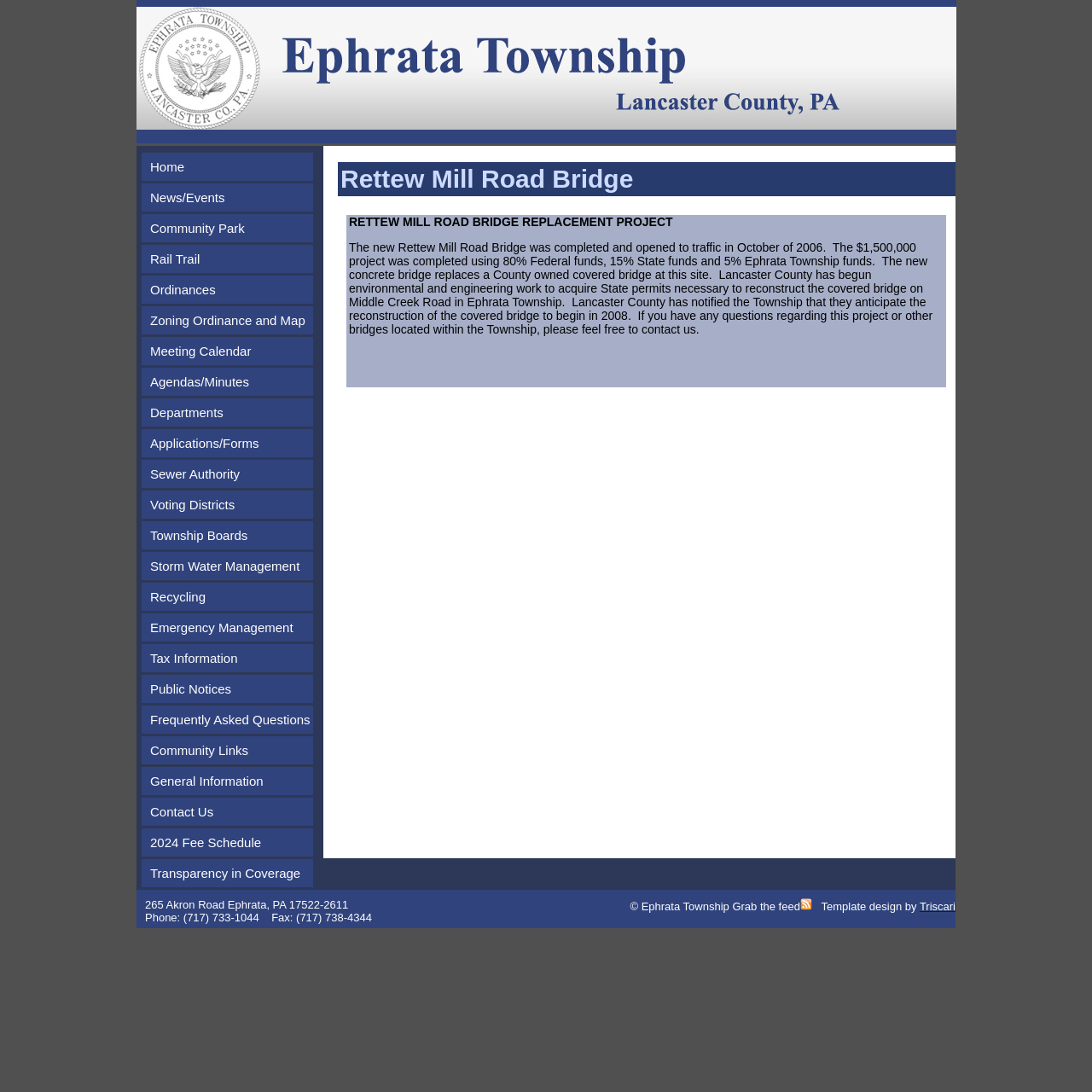Specify the bounding box coordinates of the area to click in order to execute this command: 'View Community Park information'. The coordinates should consist of four float numbers ranging from 0 to 1, and should be formatted as [left, top, right, bottom].

[0.13, 0.196, 0.287, 0.222]